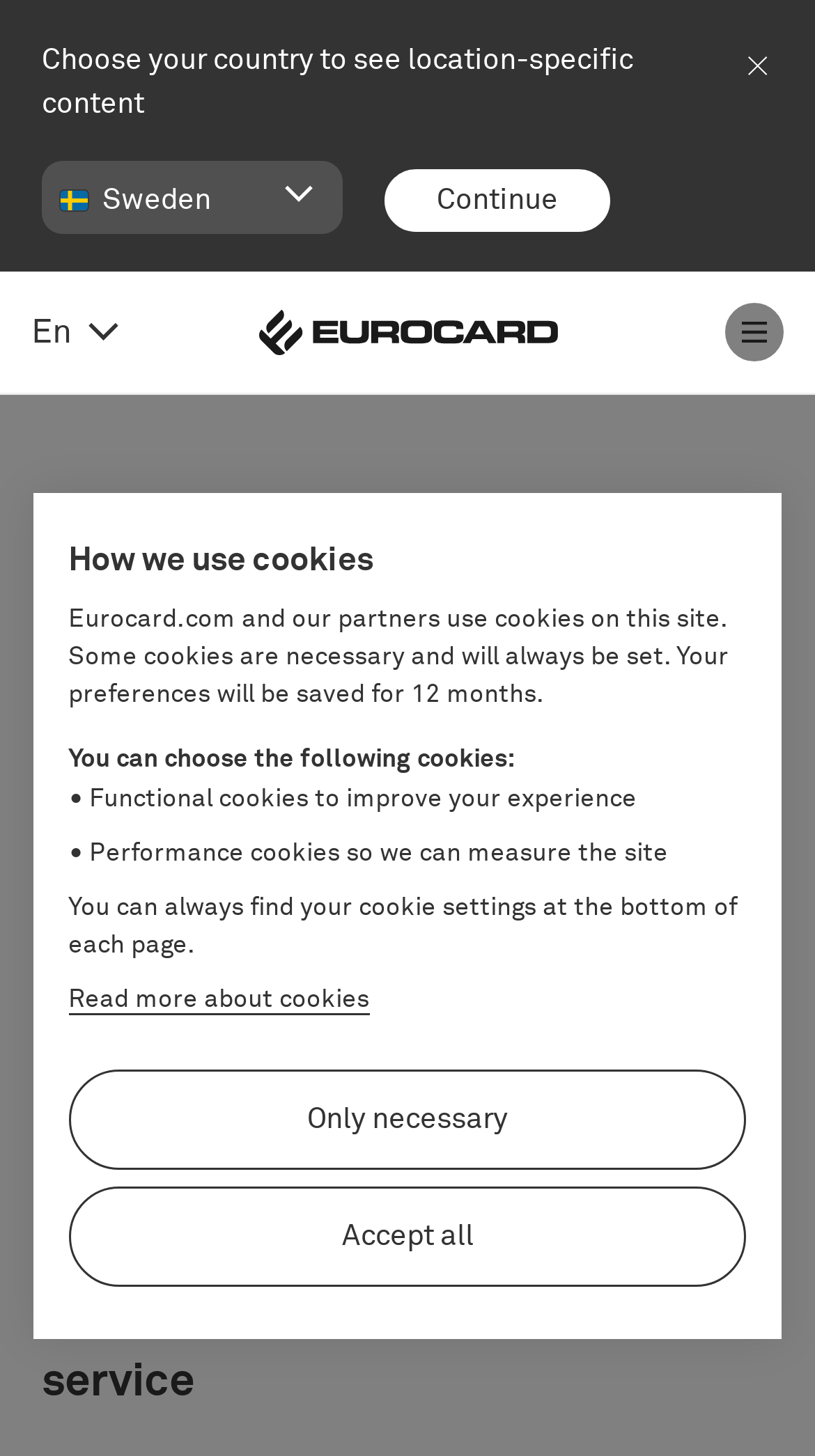Please identify the bounding box coordinates of the region to click in order to complete the given instruction: "Change the market". The coordinates should be four float numbers between 0 and 1, i.e., [left, top, right, bottom].

[0.072, 0.127, 0.385, 0.147]